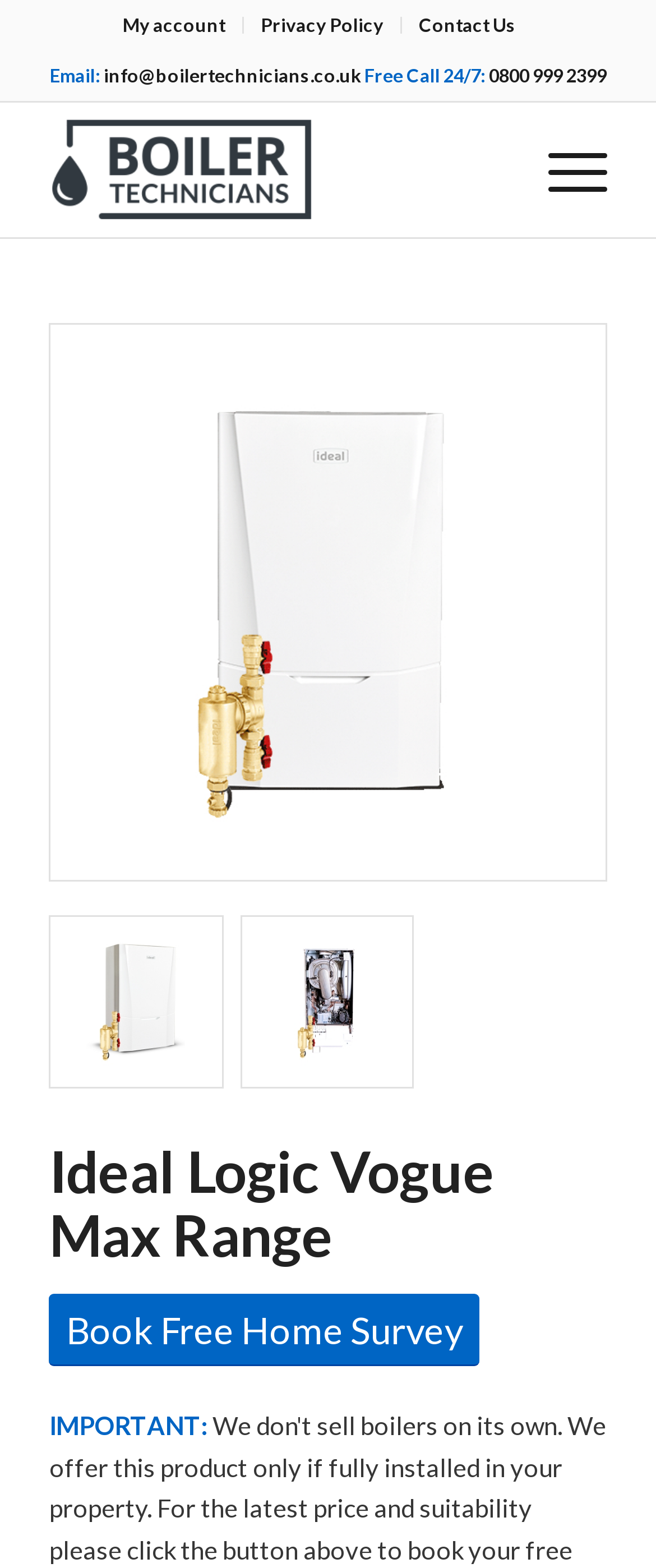Determine the bounding box coordinates of the clickable region to execute the instruction: "Contact us for more information". The coordinates should be four float numbers between 0 and 1, denoted as [left, top, right, bottom].

[0.638, 0.001, 0.787, 0.03]